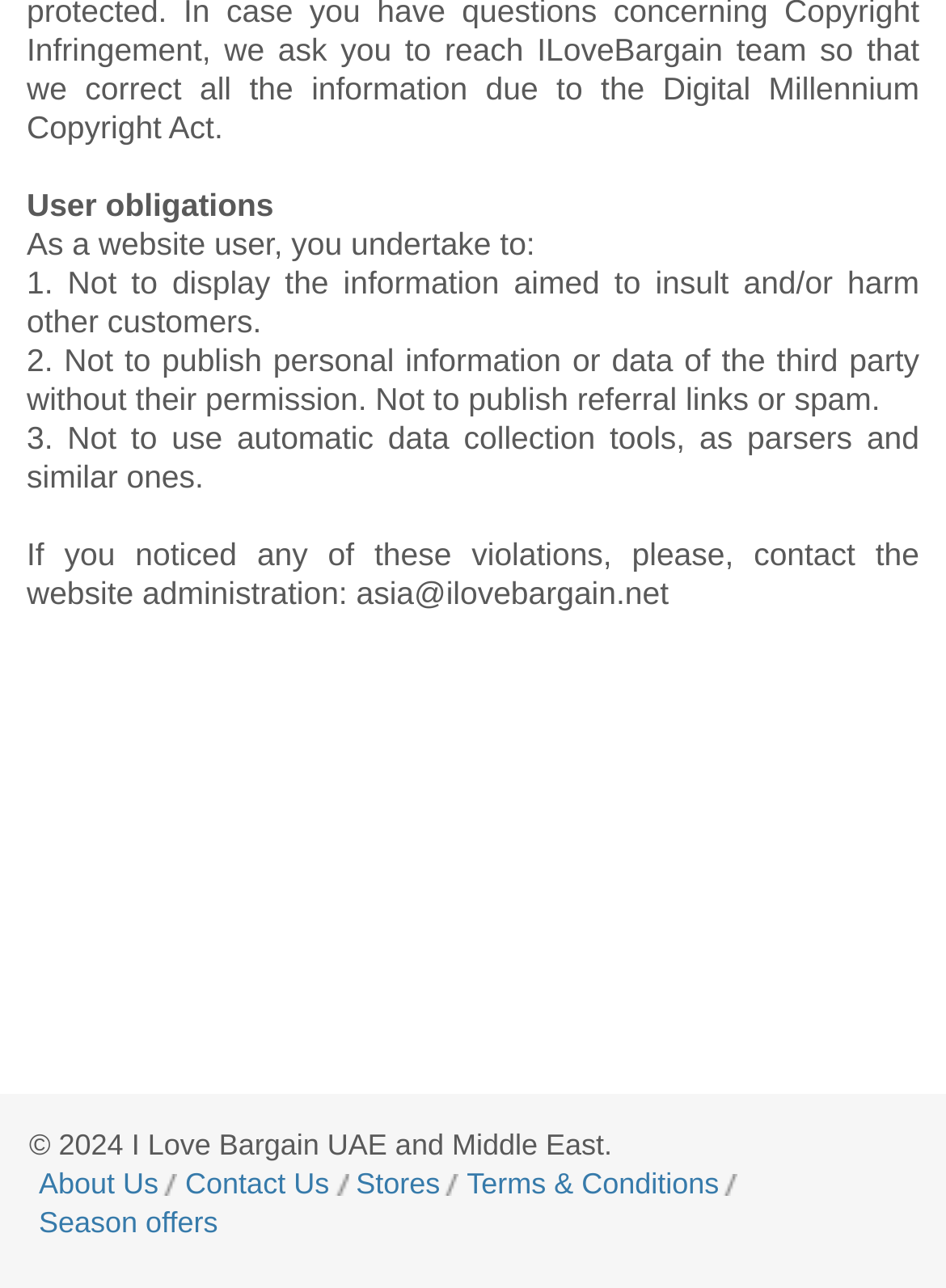Please provide the bounding box coordinates in the format (top-left x, top-left y, bottom-right x, bottom-right y). Remember, all values are floating point numbers between 0 and 1. What is the bounding box coordinate of the region described as: alt="NSW Pest Control Services"

None